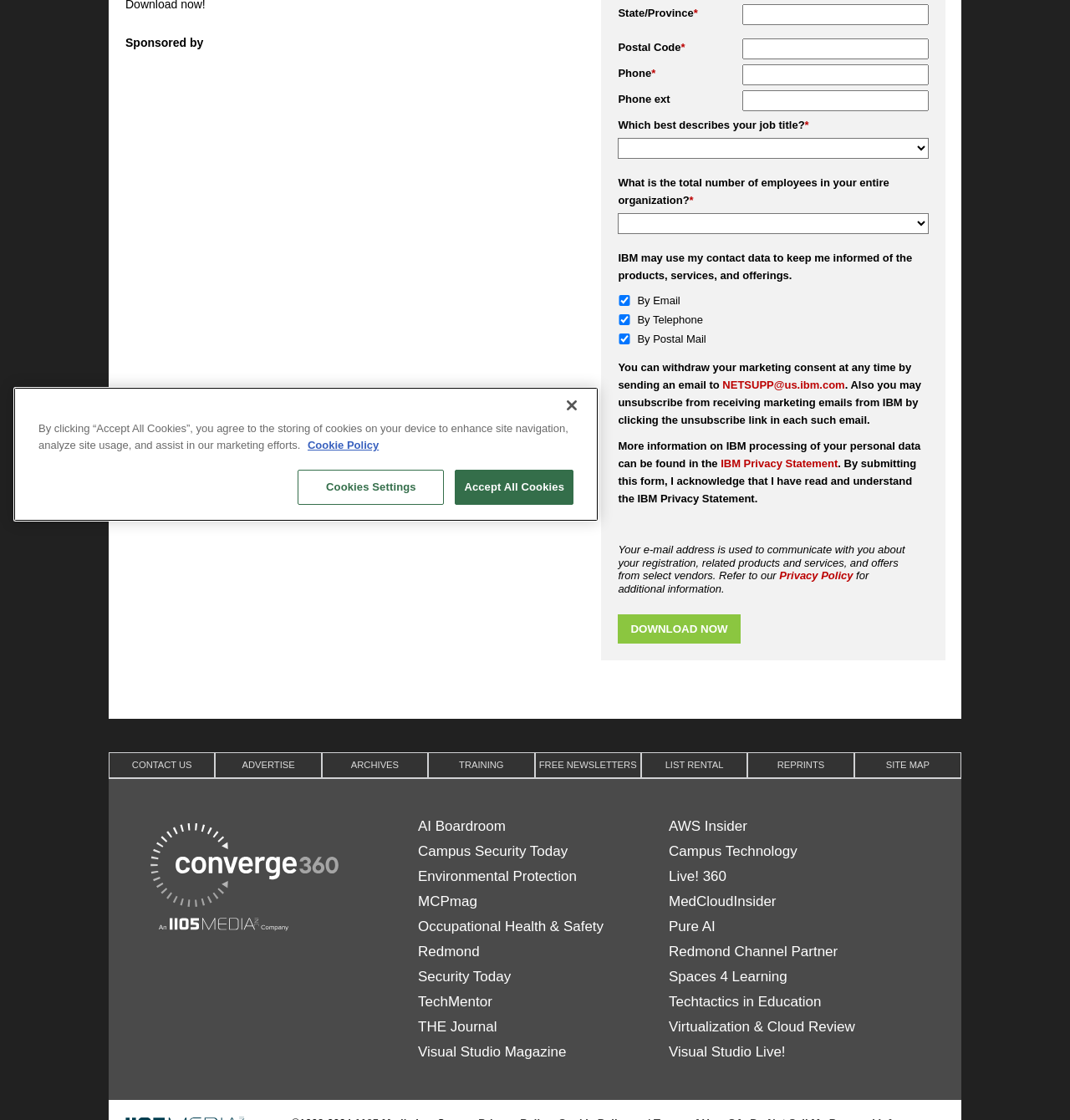Locate the bounding box of the UI element described in the following text: "parent_node: Postal Code name="ph_pcontent2_0$ctl00$62862"".

[0.694, 0.034, 0.868, 0.053]